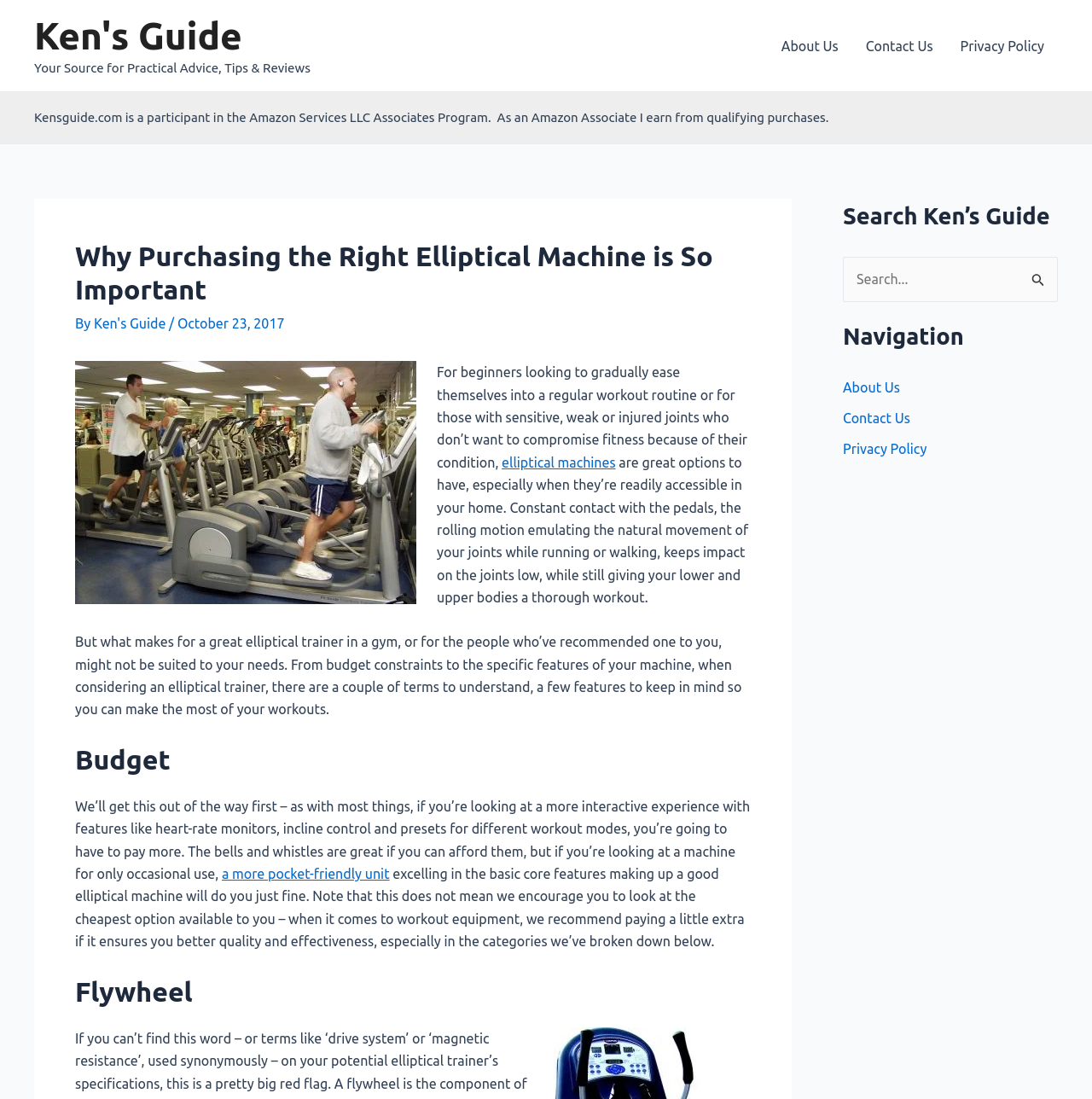Can you pinpoint the bounding box coordinates for the clickable element required for this instruction: "Click on the 'elliptical machines' link"? The coordinates should be four float numbers between 0 and 1, i.e., [left, top, right, bottom].

[0.459, 0.414, 0.564, 0.428]